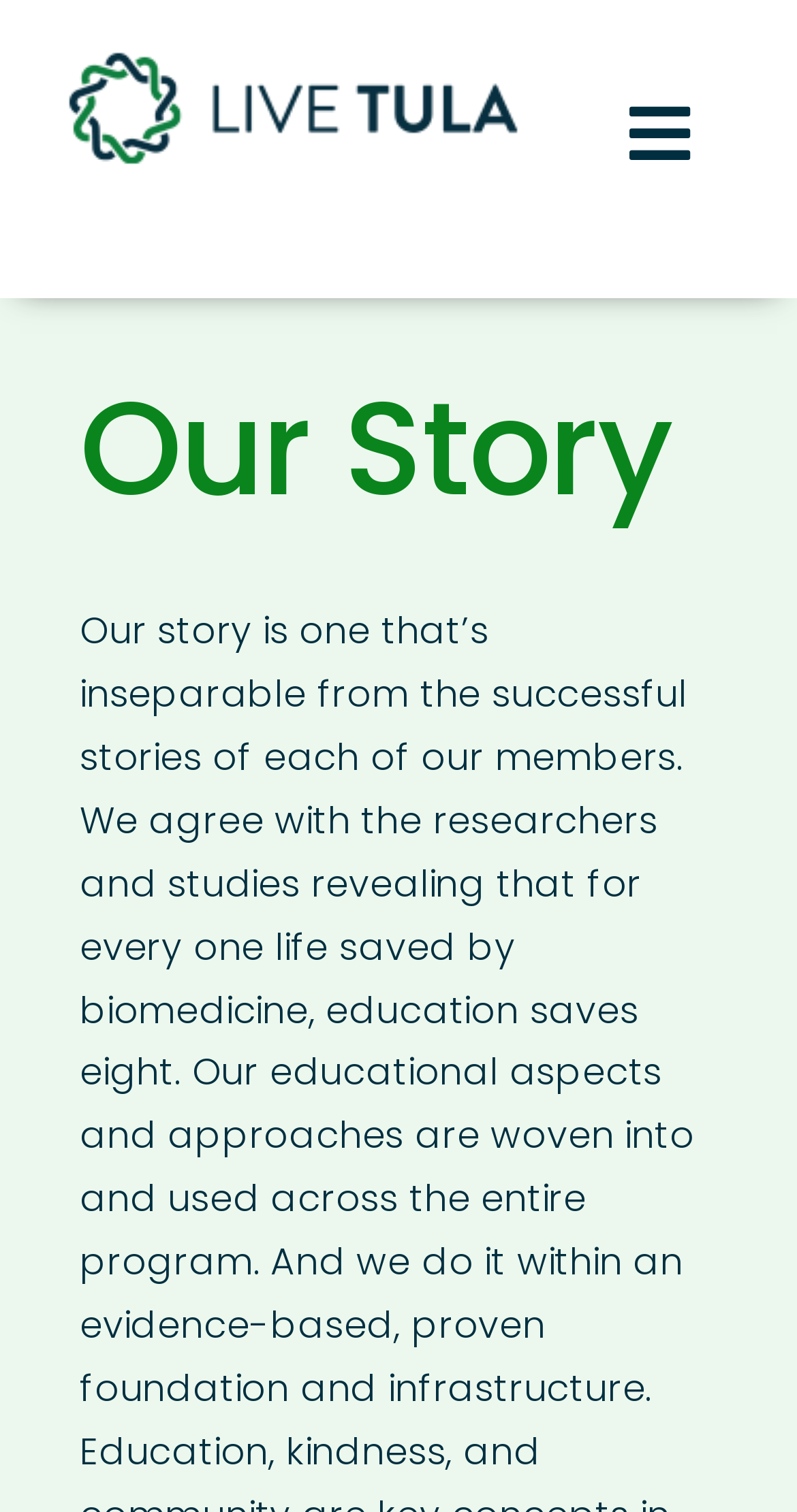Find the bounding box coordinates of the UI element according to this description: "Defining the Future".

[0.077, 0.239, 0.923, 0.32]